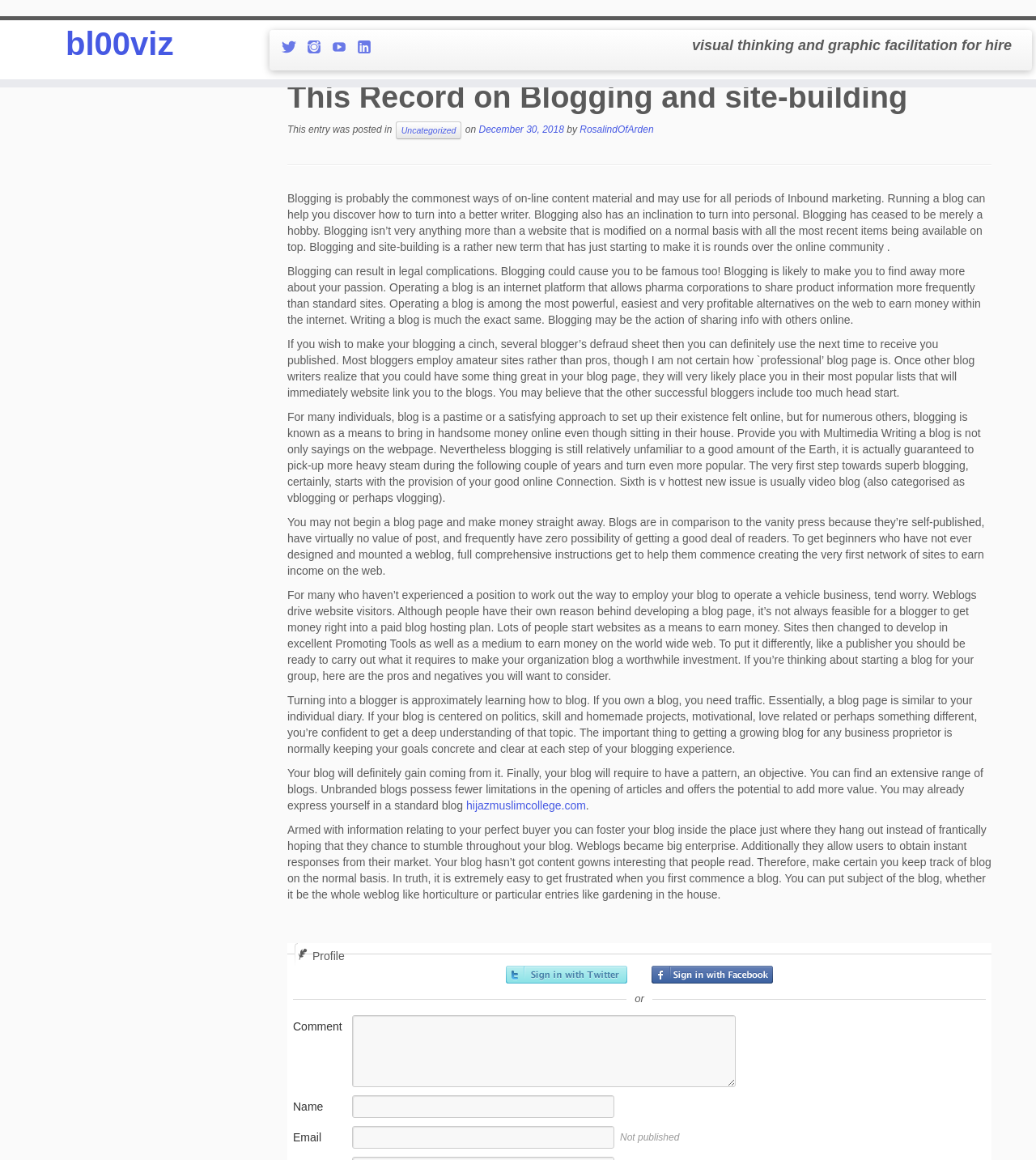Please indicate the bounding box coordinates of the element's region to be clicked to achieve the instruction: "Click the 'Home' link". Provide the coordinates as four float numbers between 0 and 1, i.e., [left, top, right, bottom].

[0.043, 0.019, 0.072, 0.03]